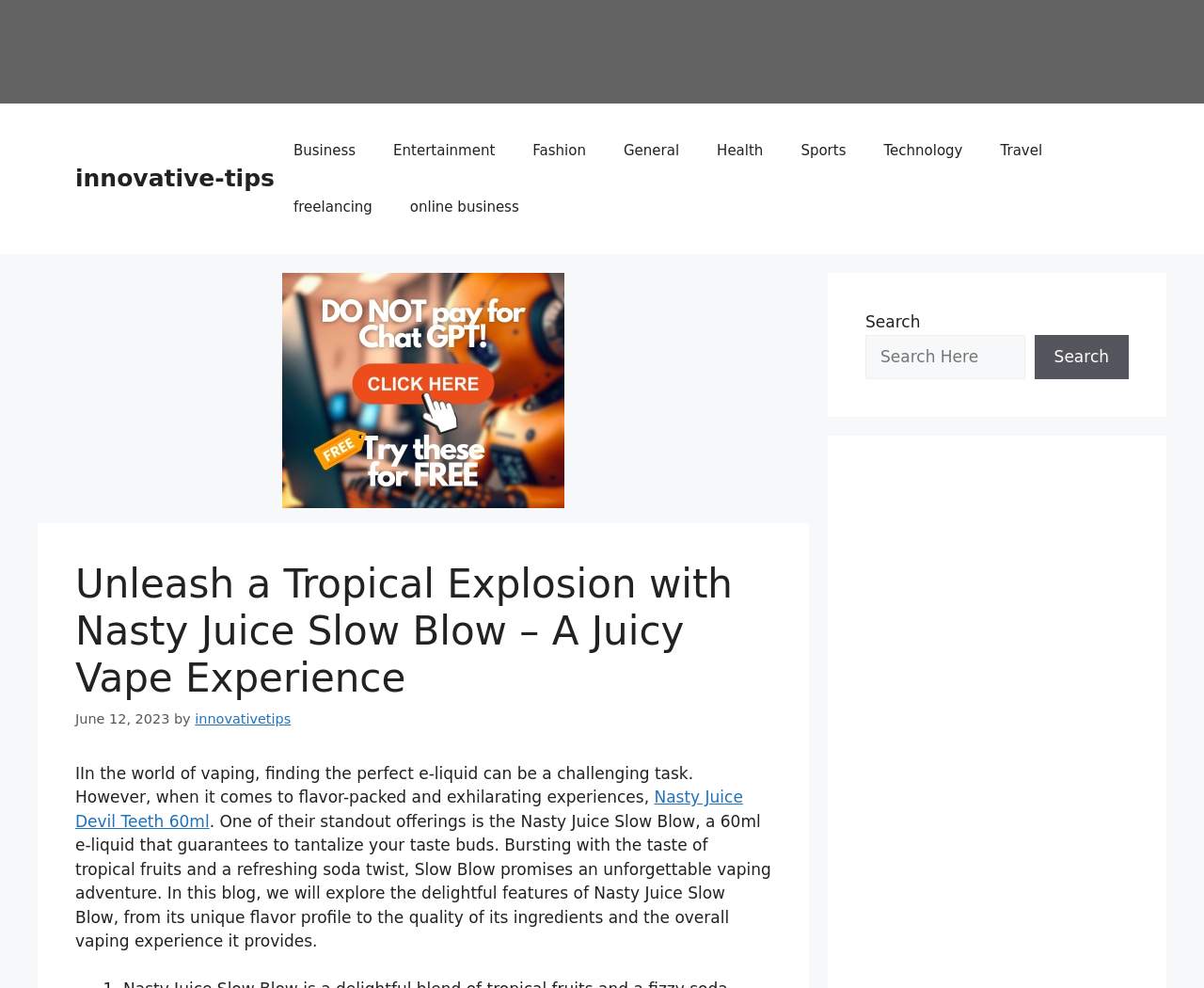Identify the bounding box coordinates of the part that should be clicked to carry out this instruction: "Search for something".

[0.719, 0.339, 0.851, 0.384]